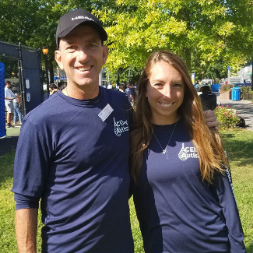Give a detailed account of what is happening in the image.

The image features two individuals standing outdoors, both smiling and dressed in matching dark blue long-sleeve shirts with the logo of "ACEing Autism" prominently displayed. They appear to be at an event, likely related to the organization, which is known for providing support and programs for children with autism. Behind them, a lush green landscape, along with hints of activity and people in the background, suggests a vibrant atmosphere. The warm sunlight adds to the friendly and inviting mood of the scene, highlighting the community engagement and commitment of the individuals to the cause they represent. This image embodies the spirit of teamwork and dedication within the ACEing Autism organization.